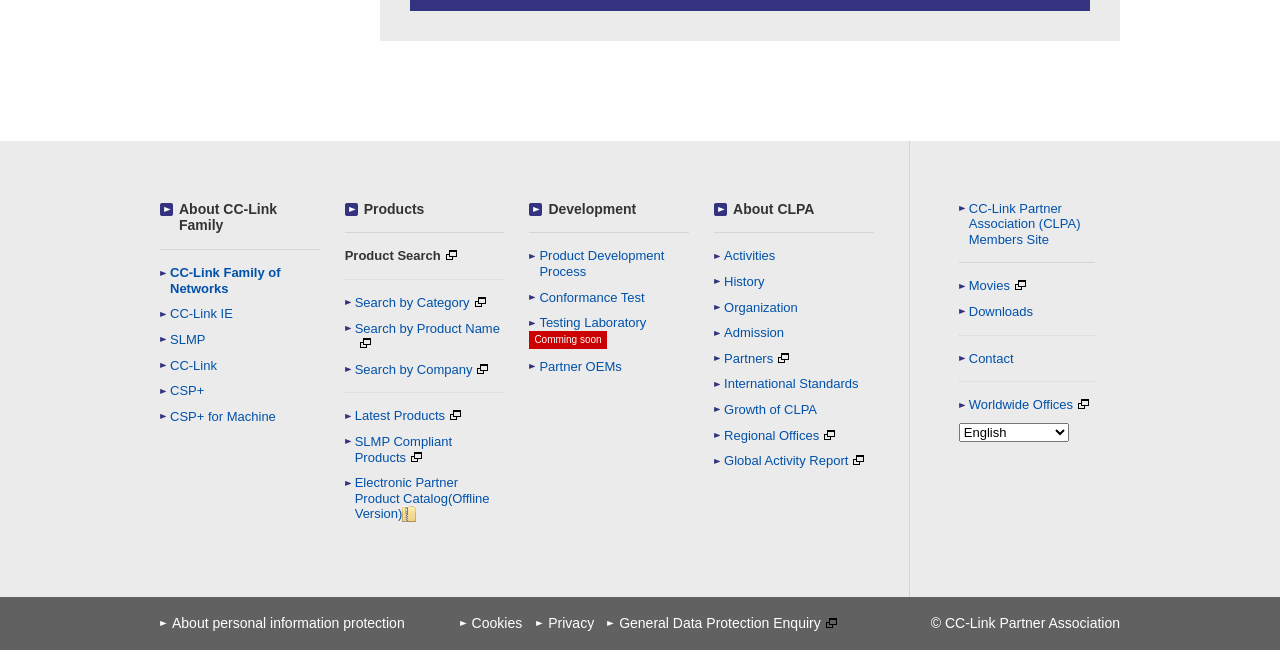Answer with a single word or phrase: 
How many types of networks are mentioned on the webpage?

1